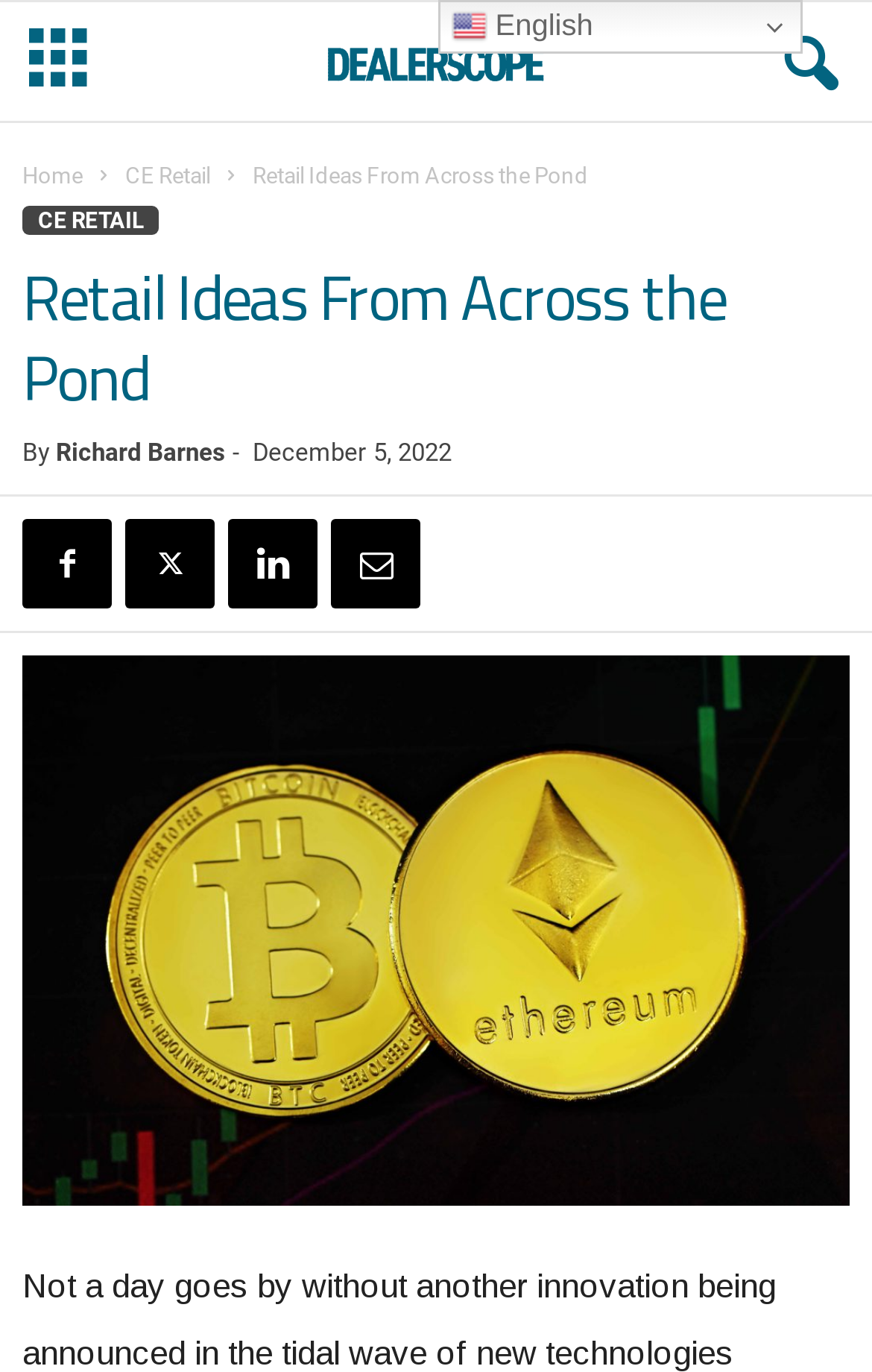Answer the question using only one word or a concise phrase: What is the name of the website?

Dealerscope